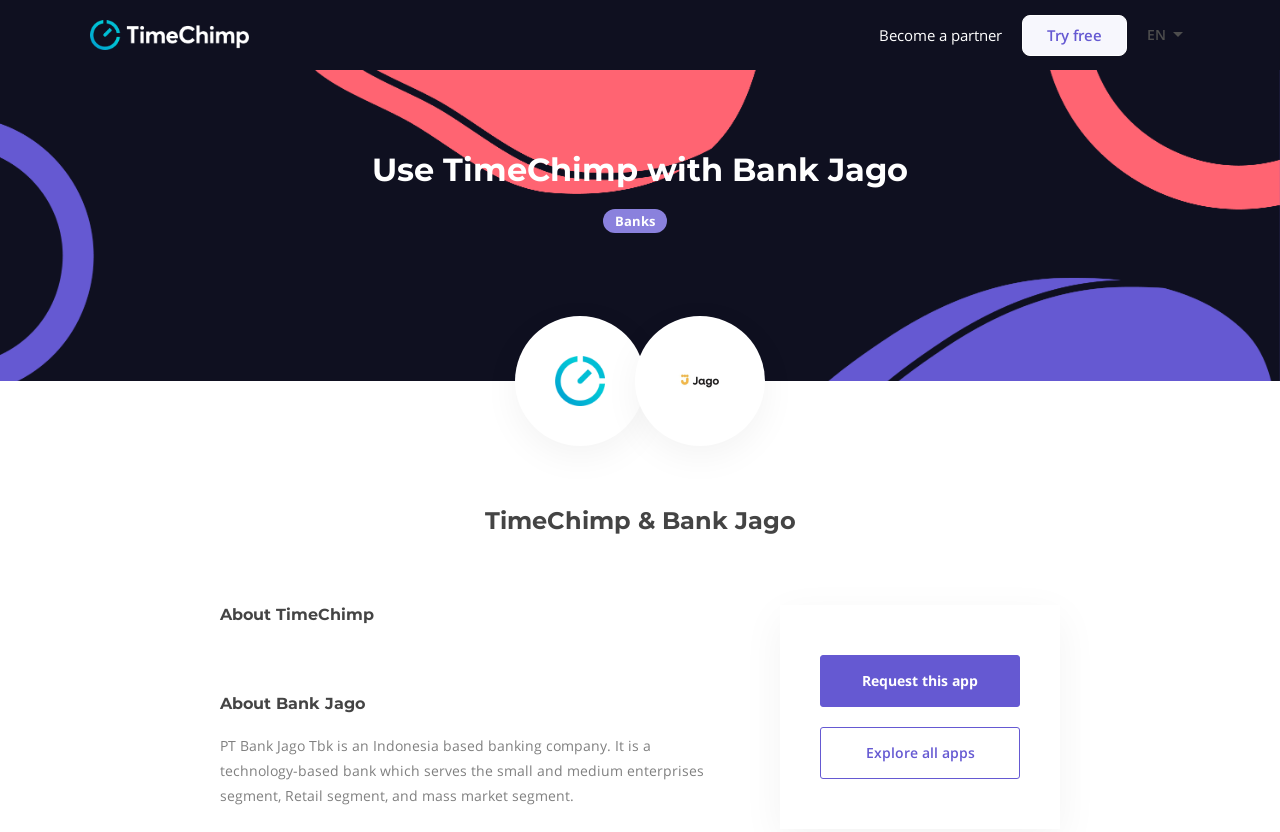What language is the webpage in?
Using the image as a reference, answer with just one word or a short phrase.

English